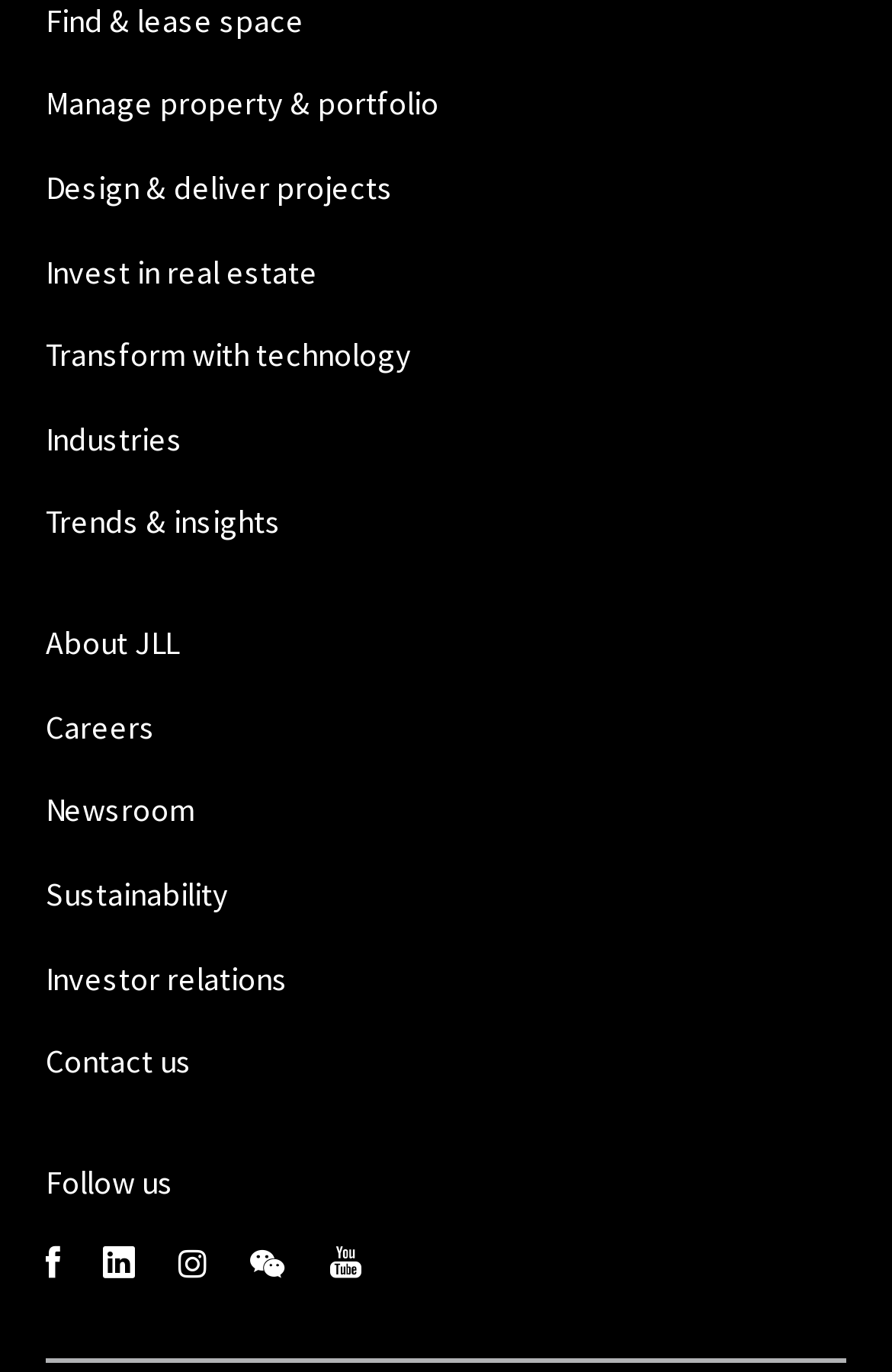How many main navigation links are there?
With the help of the image, please provide a detailed response to the question.

By counting the number of links in the main navigation menu, I found that there are 9 links, including 'Manage property & portfolio', 'Design & deliver projects', 'Invest in real estate', and so on.